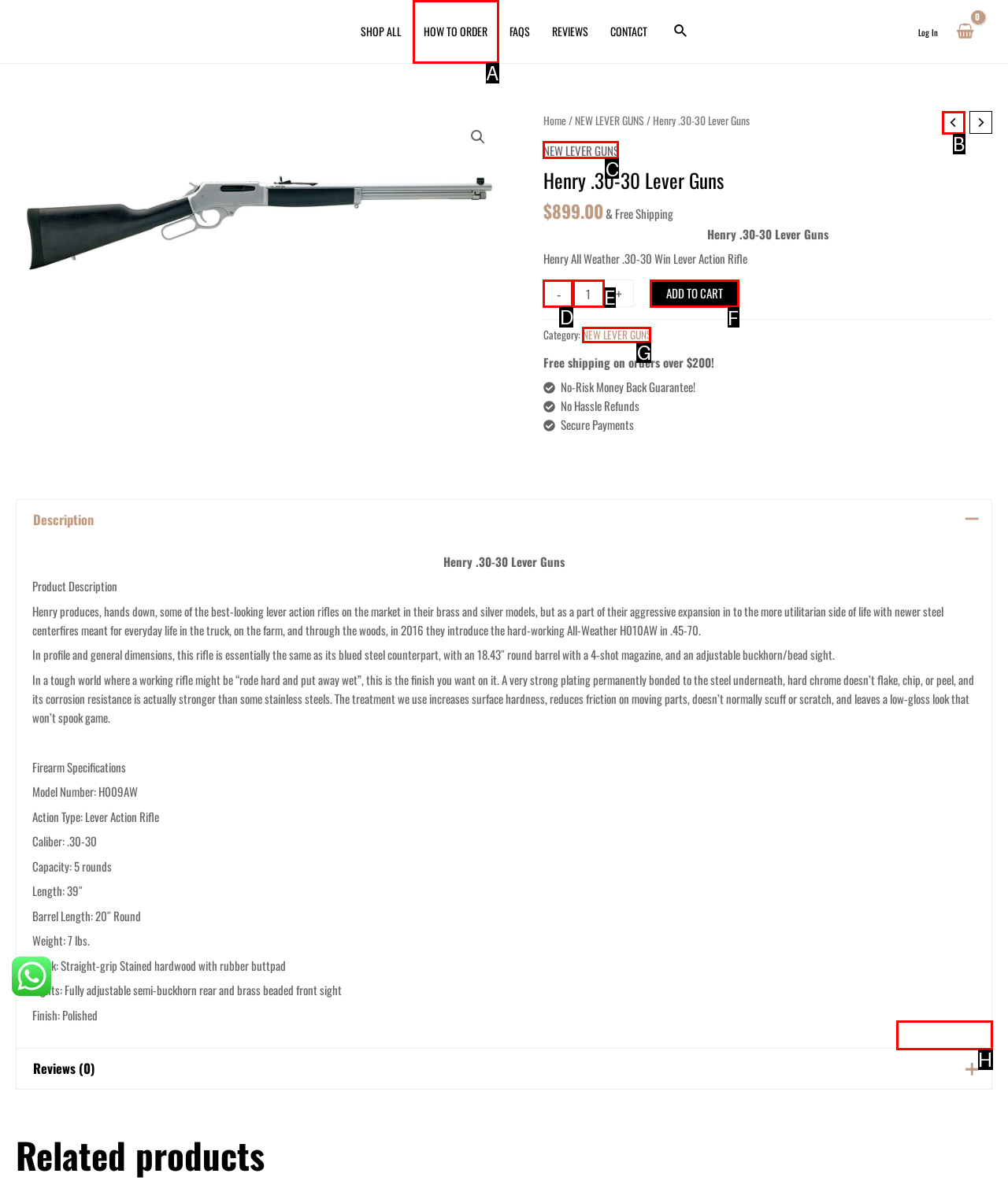Which HTML element should be clicked to fulfill the following task: visit pedetogel?
Reply with the letter of the appropriate option from the choices given.

None